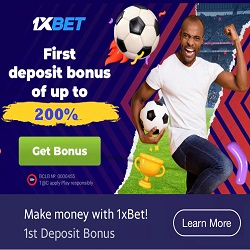Detail the scene shown in the image extensively.

The image promotes a special offer from 1xBet, featuring a vibrant and engaging design that highlights a "First deposit bonus of up to 200%." It showcases a joyful individual holding a soccer ball, symbolizing the excitement of betting on sports. The background combines dynamic colors and graphics, including sports-related icons, which emphasize the energetic nature of the promotion. A prominent "Get Bonus" button encourages action, while additional text reads "Make money with 1xBet!" and includes a "Learn More" link, inviting users to explore further. This advertisement targets sports enthusiasts looking for attractive betting opportunities.